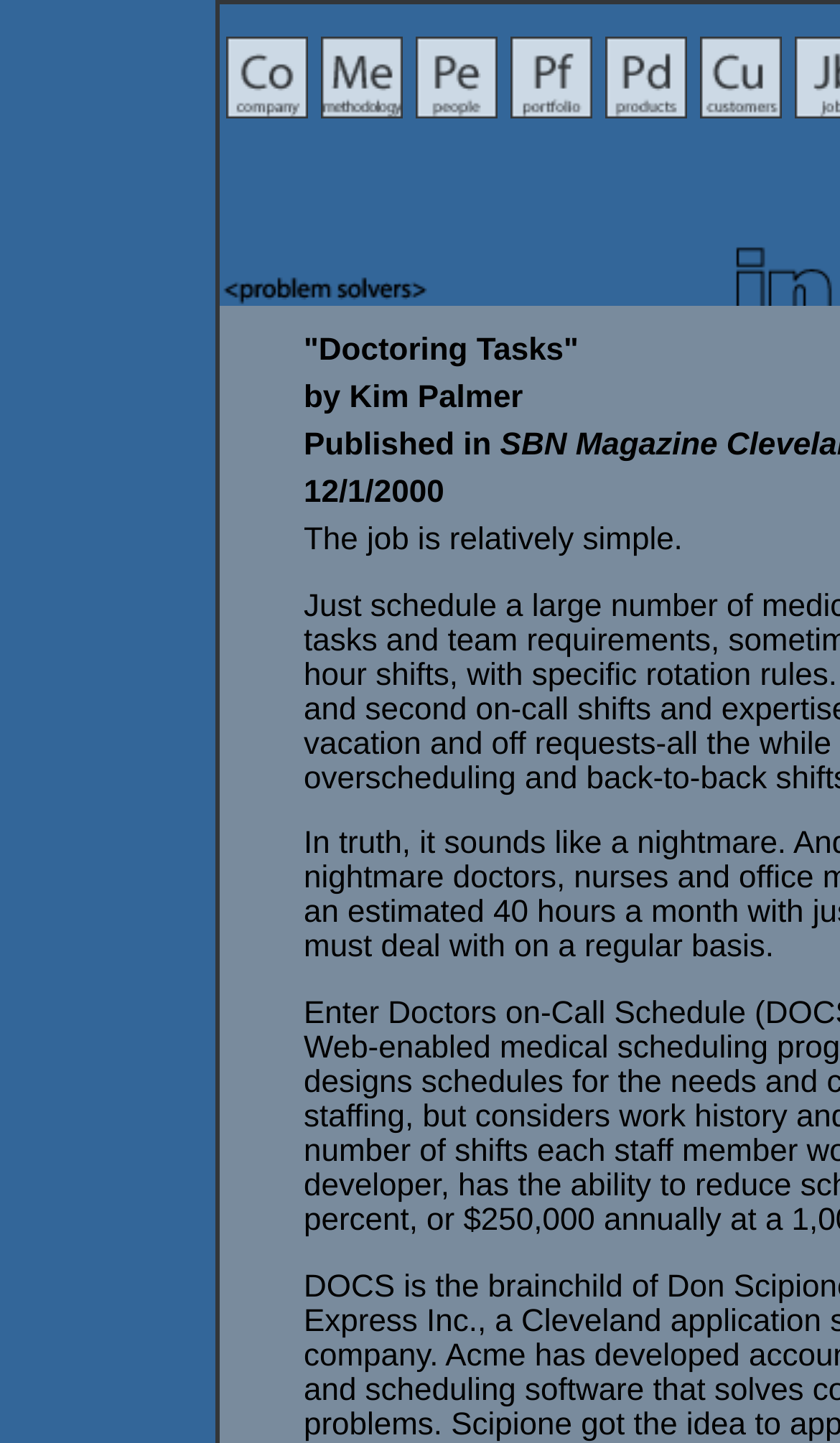Offer a meticulous description of the webpage's structure and content.

The webpage is divided into two main sections. At the top, there is a navigation menu consisting of five links: "Company", "Methodology", "People", "Portfolio", and "Products", each accompanied by a small image. These links are evenly spaced and aligned horizontally, taking up the entire width of the page.

Below the navigation menu, there is a prominent section with a heading "Problem Solvers". This section is positioned near the top-left corner of the page and spans about two-thirds of the page's width. Within this section, there is a larger image.

On the right side of the "Problem Solvers" section, there is another link, "Customers", accompanied by a small image. This link is positioned slightly below the navigation menu and is aligned with the right edge of the page.

Overall, the webpage has a clean and organized layout, with a clear hierarchy of elements and ample whitespace to separate the different sections.